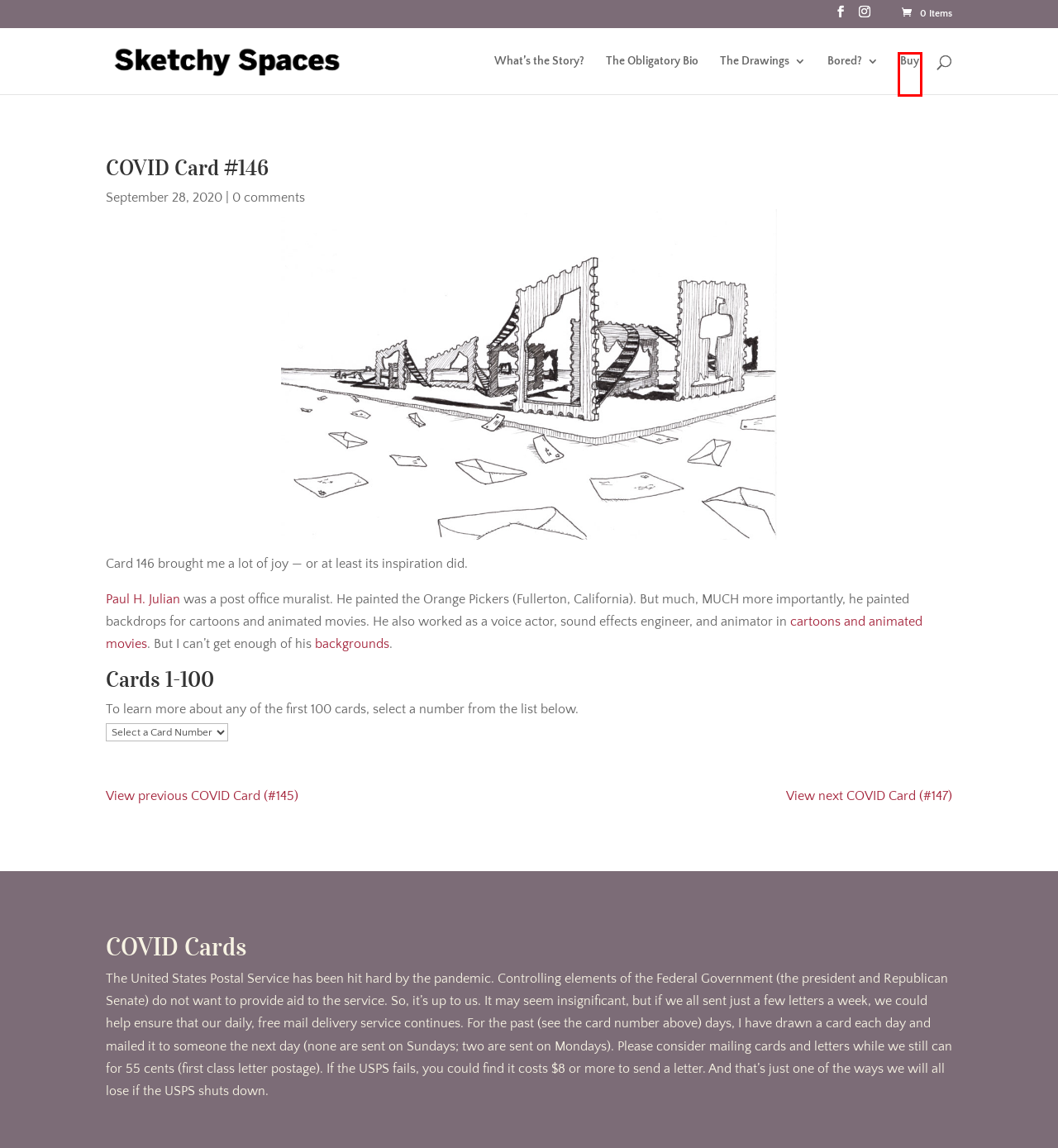You are provided with a screenshot of a webpage that has a red bounding box highlighting a UI element. Choose the most accurate webpage description that matches the new webpage after clicking the highlighted element. Here are your choices:
A. COVID Card #145 | Sketchy Spaces
B. COVID Card #147 | Sketchy Spaces
C. paul julian | One1more2time3's Weblog
D. COVID Card Postcard Set | Sketchy Spaces
E. The Obligatory Bio | Sketchy Spaces
F. What’s the Story? | Sketchy Spaces
G. Sketchy Spaces |
H. Cart | Sketchy Spaces

D